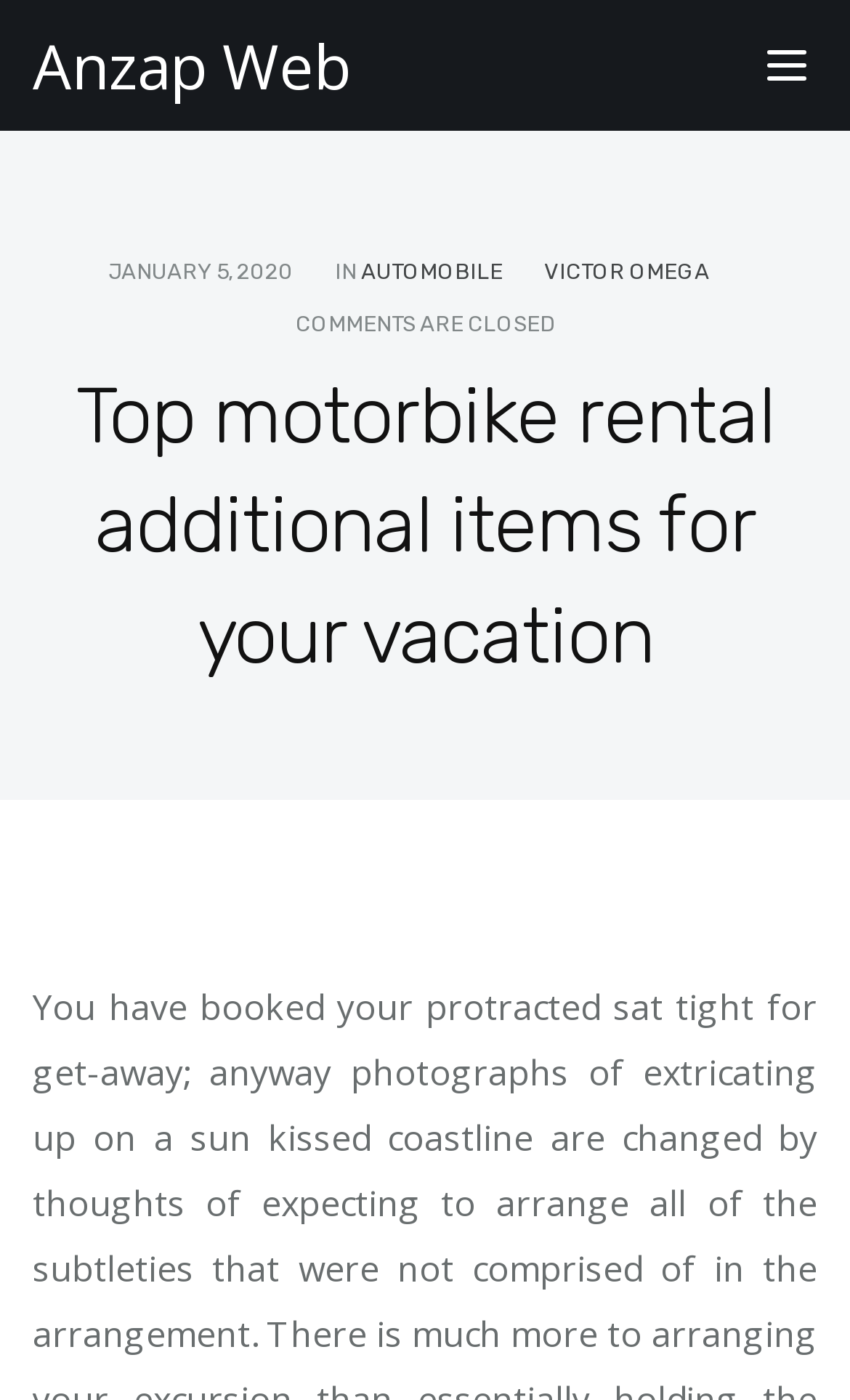What is the date mentioned on the webpage?
From the screenshot, supply a one-word or short-phrase answer.

JANUARY 5, 2020